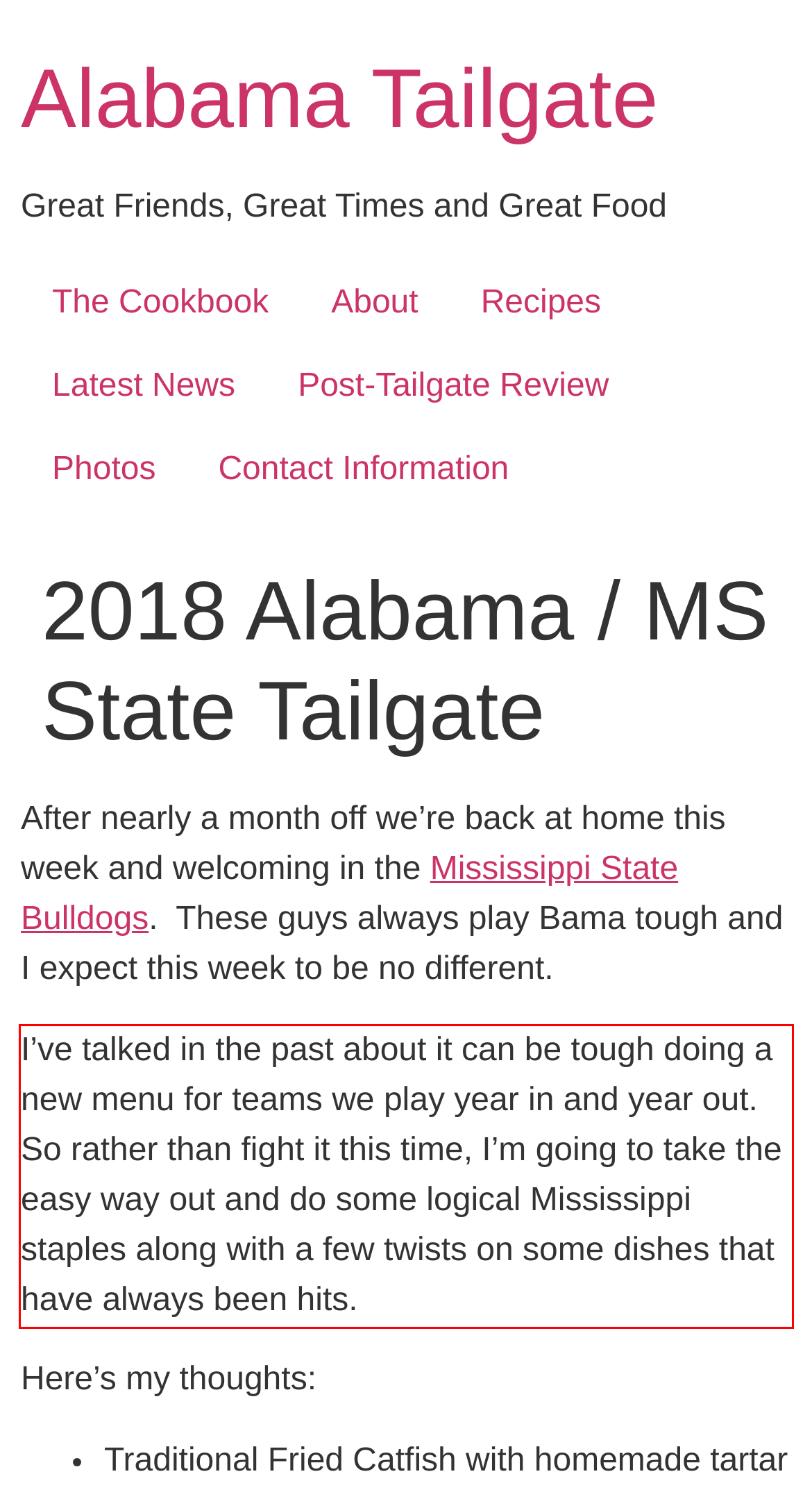You are given a screenshot with a red rectangle. Identify and extract the text within this red bounding box using OCR.

I’ve talked in the past about it can be tough doing a new menu for teams we play year in and year out. So rather than fight it this time, I’m going to take the easy way out and do some logical Mississippi staples along with a few twists on some dishes that have always been hits.